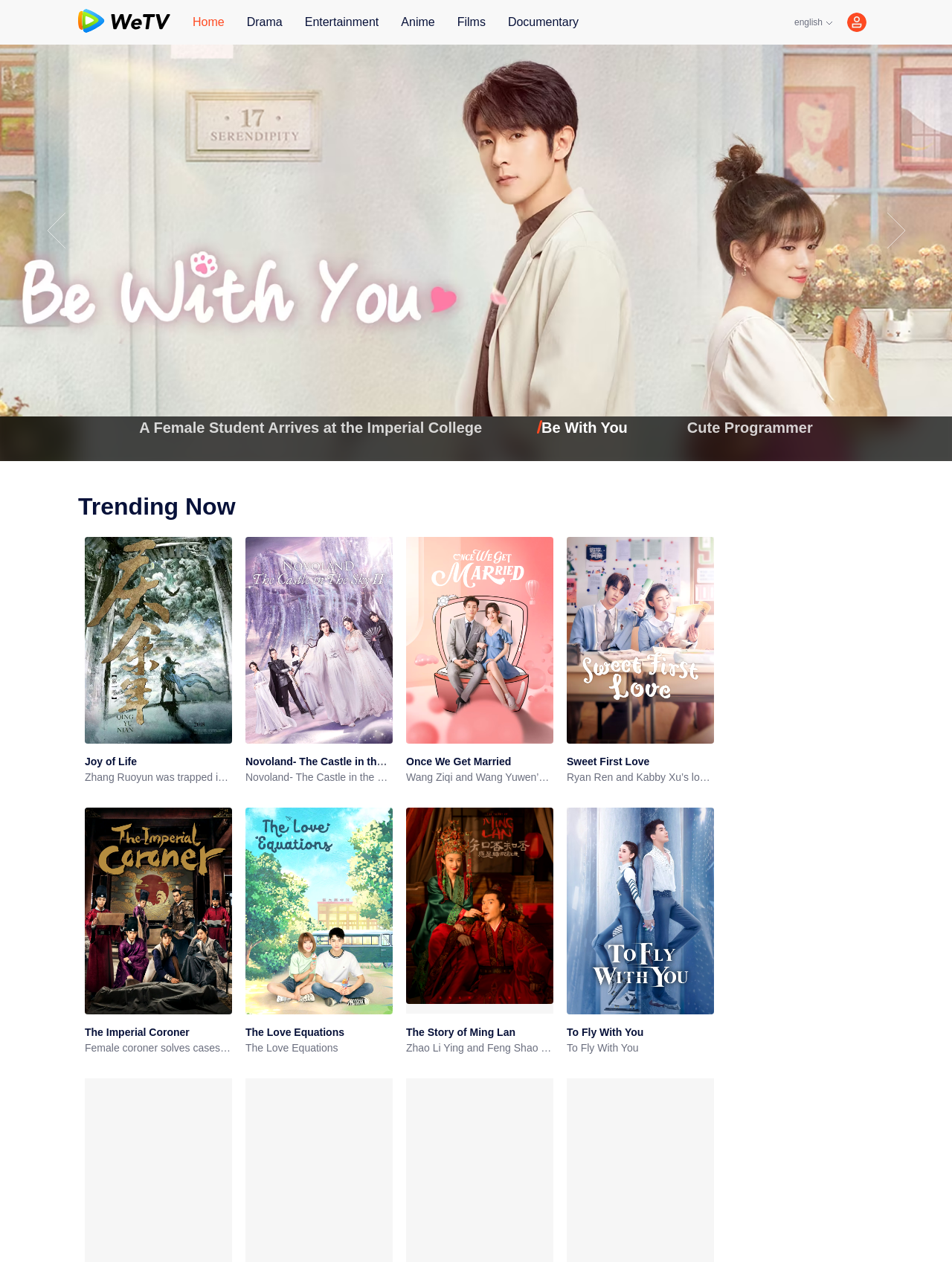Kindly determine the bounding box coordinates for the area that needs to be clicked to execute this instruction: "Click on the 'Entertainment' link".

[0.32, 0.011, 0.398, 0.024]